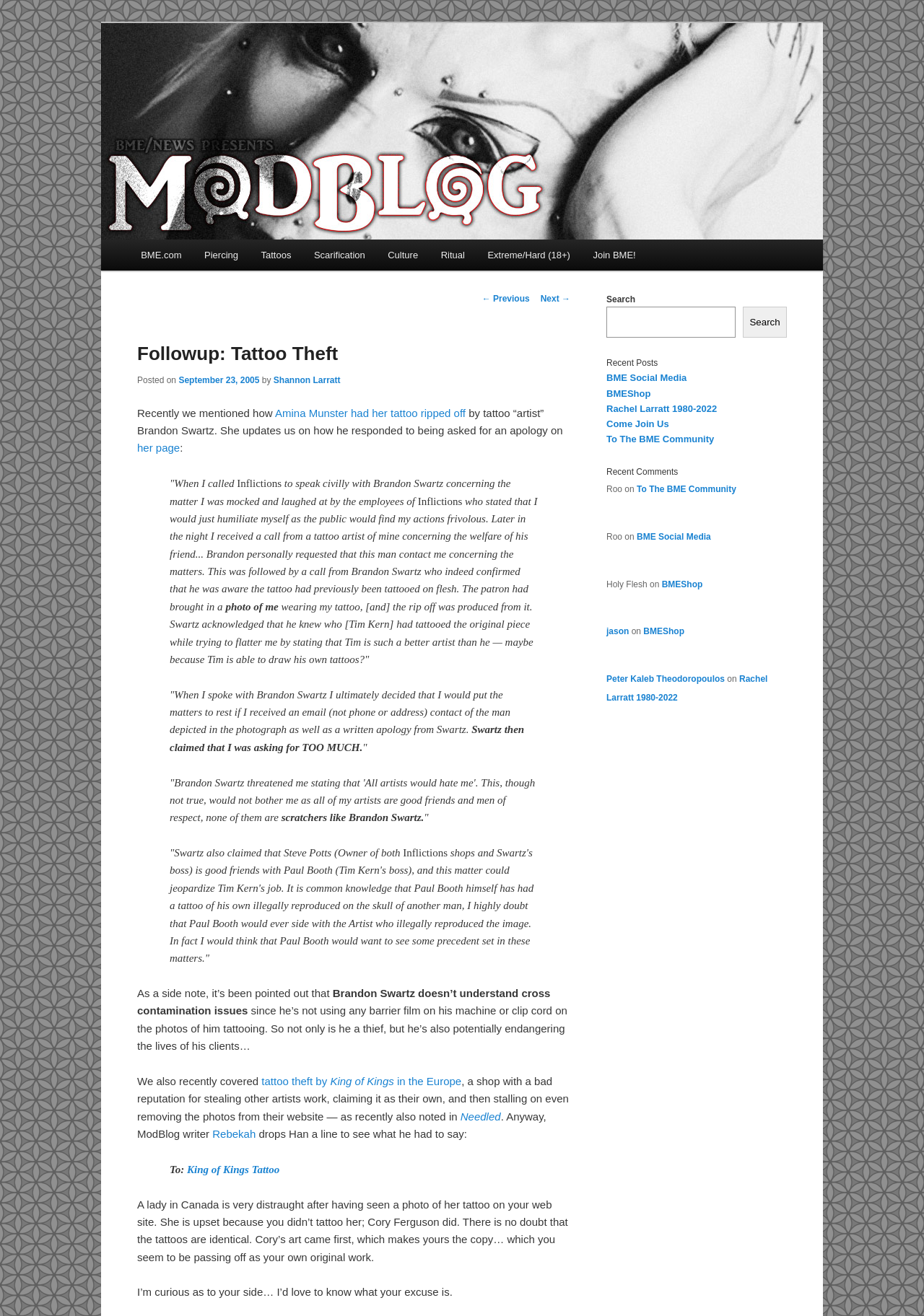Using the provided description: "Join BME!", find the bounding box coordinates of the corresponding UI element. The output should be four float numbers between 0 and 1, in the format [left, top, right, bottom].

[0.629, 0.182, 0.7, 0.206]